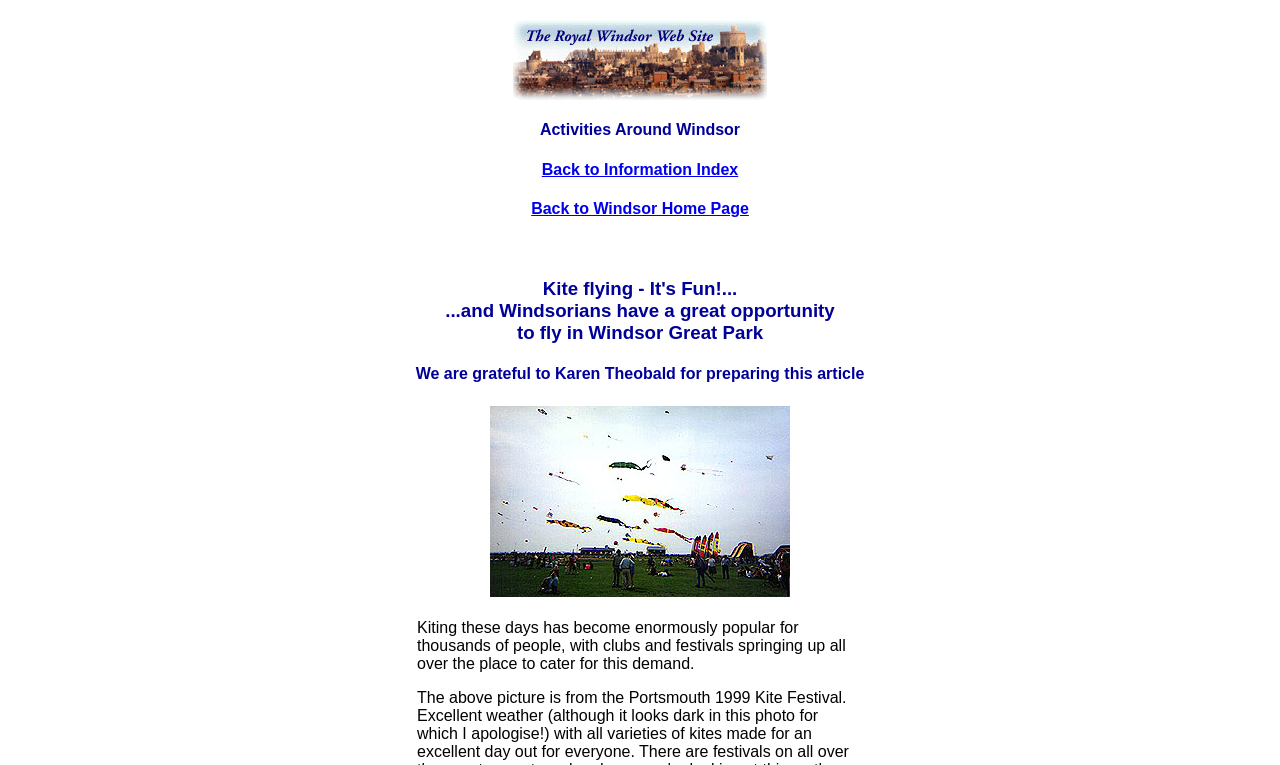Summarize the webpage in an elaborate manner.

The webpage is about kite flying, specifically in Windsor Great Park. At the top, there is a layout table that spans about two-thirds of the page width, containing a logo, headings, and links. The Thamesweb logo is positioned on the left side, with the text "Activities Around Windsor" and "Back to Information Index" and "Back to Windsor Home Page" headings to its right. The links "Back to Information Index" and "Back to Windsor Home Page" are placed below their respective headings.

Below the layout table, there is a prominent heading that reads "Kite flying - It's Fun!......and Windsorians have a great opportunity to fly in Windsor Great Park", which takes up the full width of the page. 

Further down, there is another heading that acknowledges Karen Theobald for preparing the article. Below this, there is a section titled "Kites Flying High!", which features an image of kites flying high, taking up about half of the page width.